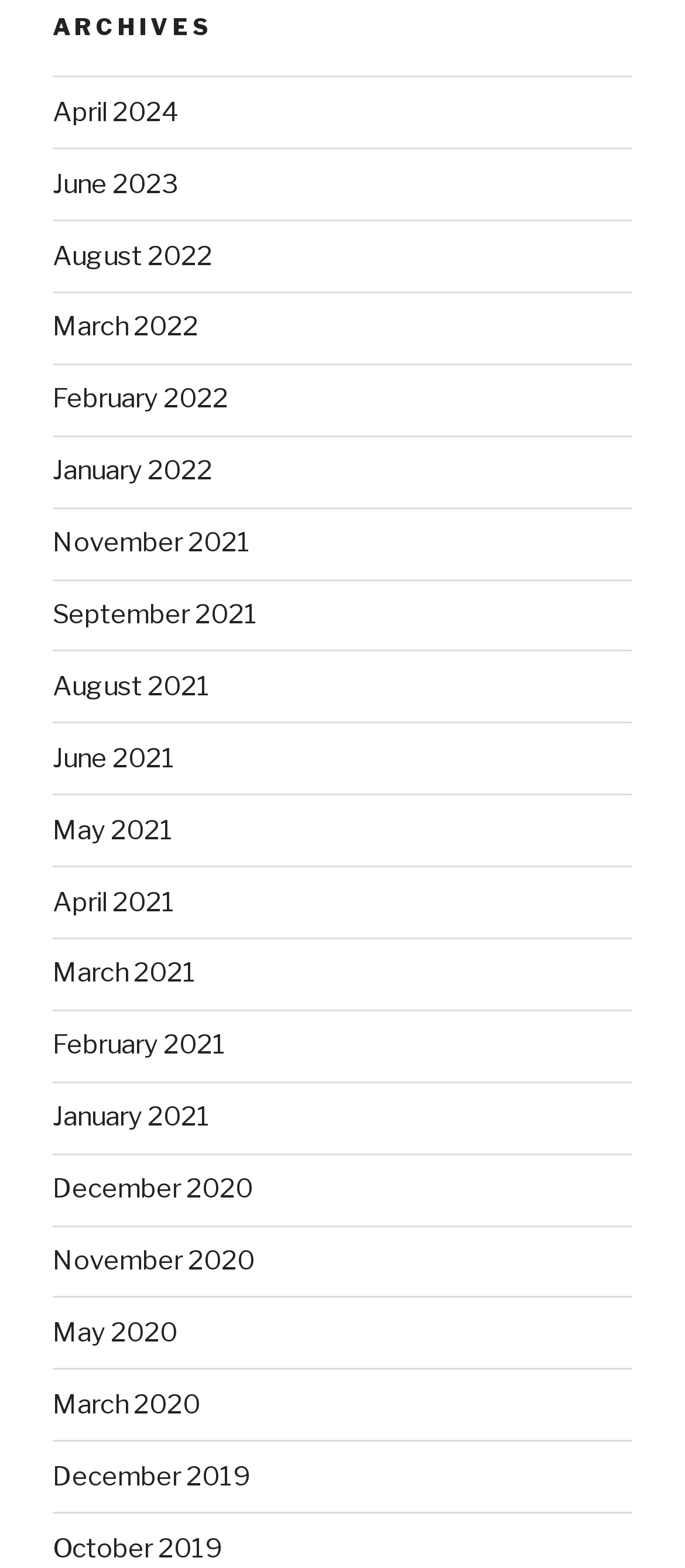Identify the bounding box coordinates of the clickable region required to complete the instruction: "explore January 2022 archives". The coordinates should be given as four float numbers within the range of 0 and 1, i.e., [left, top, right, bottom].

[0.077, 0.29, 0.31, 0.31]